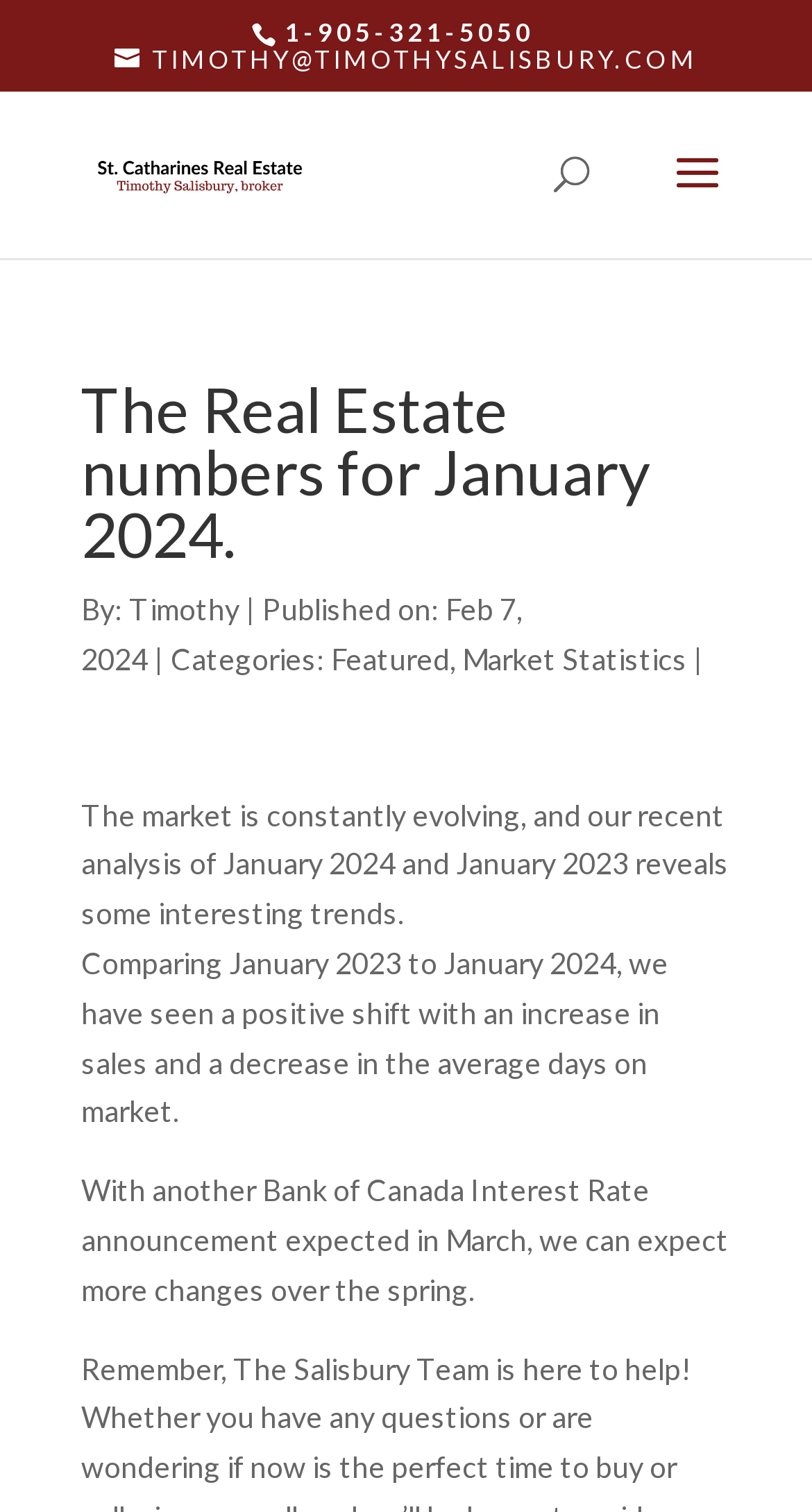What is the category of the article?
We need a detailed and exhaustive answer to the question. Please elaborate.

I found the category by looking at the link element with the bounding box coordinates [0.569, 0.424, 0.846, 0.447], which contains the text 'Market Statistics' and is preceded by the static text 'Categories:'.